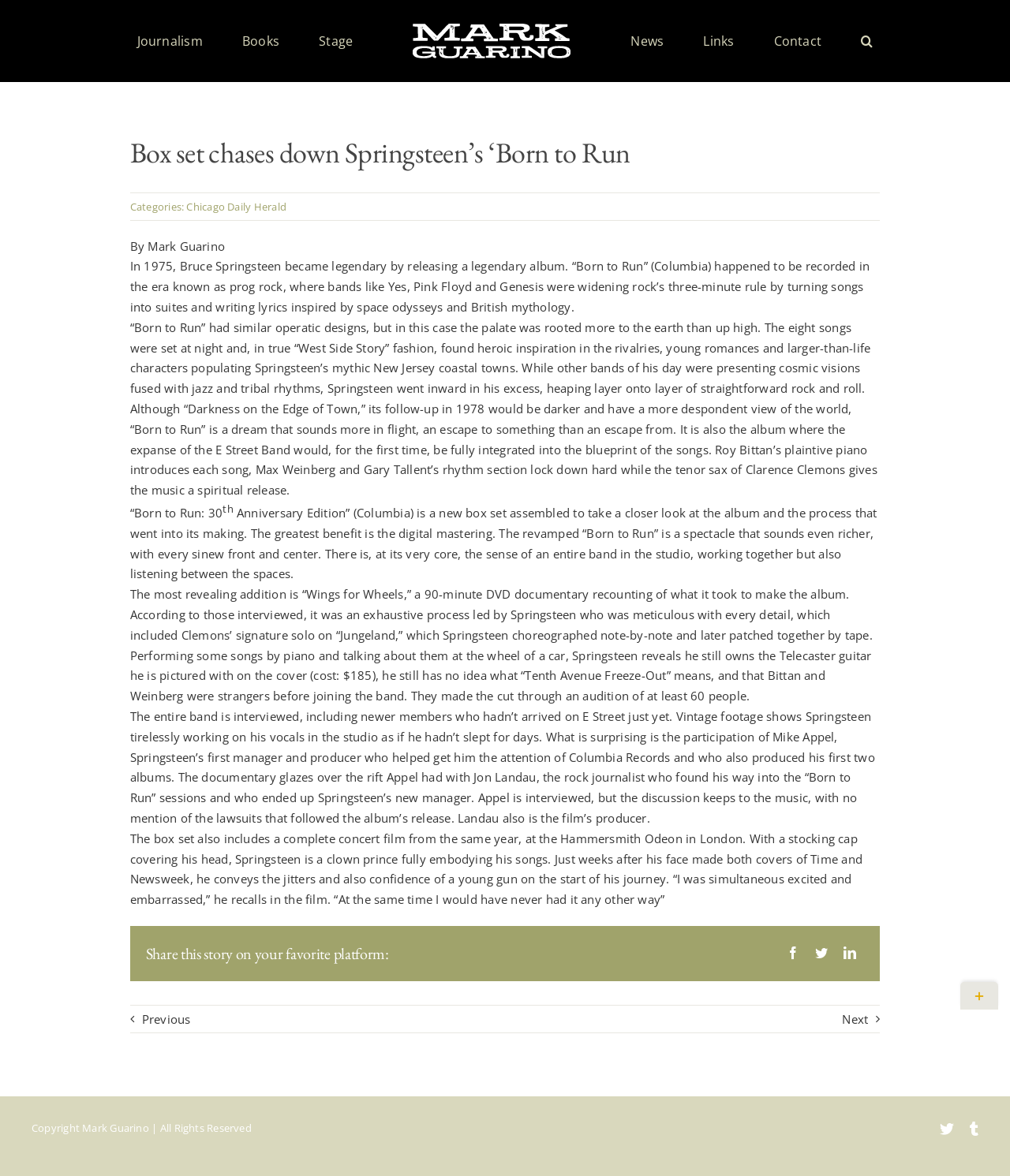What is the name of Springsteen's first manager and producer?
Based on the image, provide a one-word or brief-phrase response.

Mike Appel